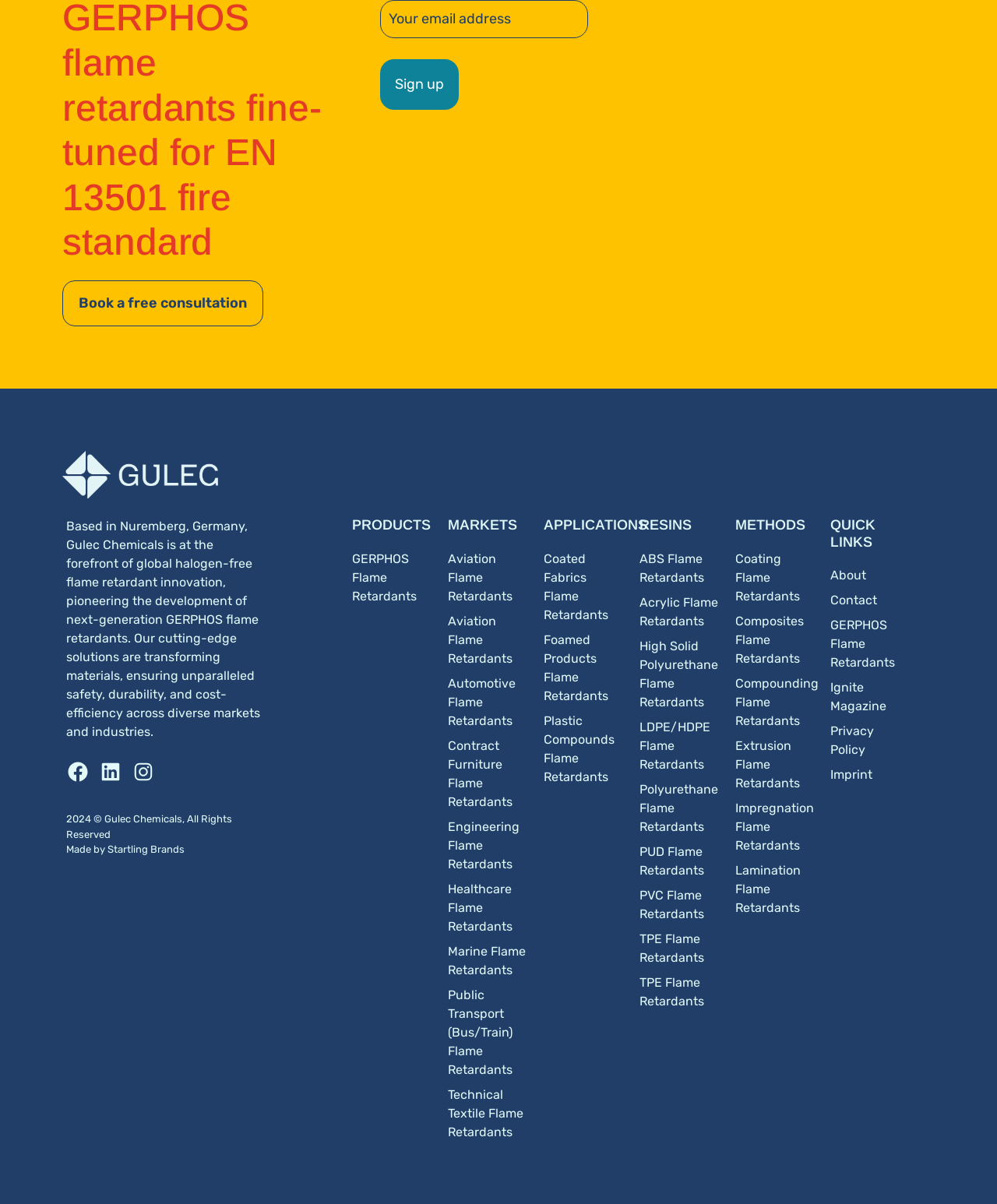Kindly provide the bounding box coordinates of the section you need to click on to fulfill the given instruction: "Click the 'Sign up' button".

[0.381, 0.049, 0.46, 0.091]